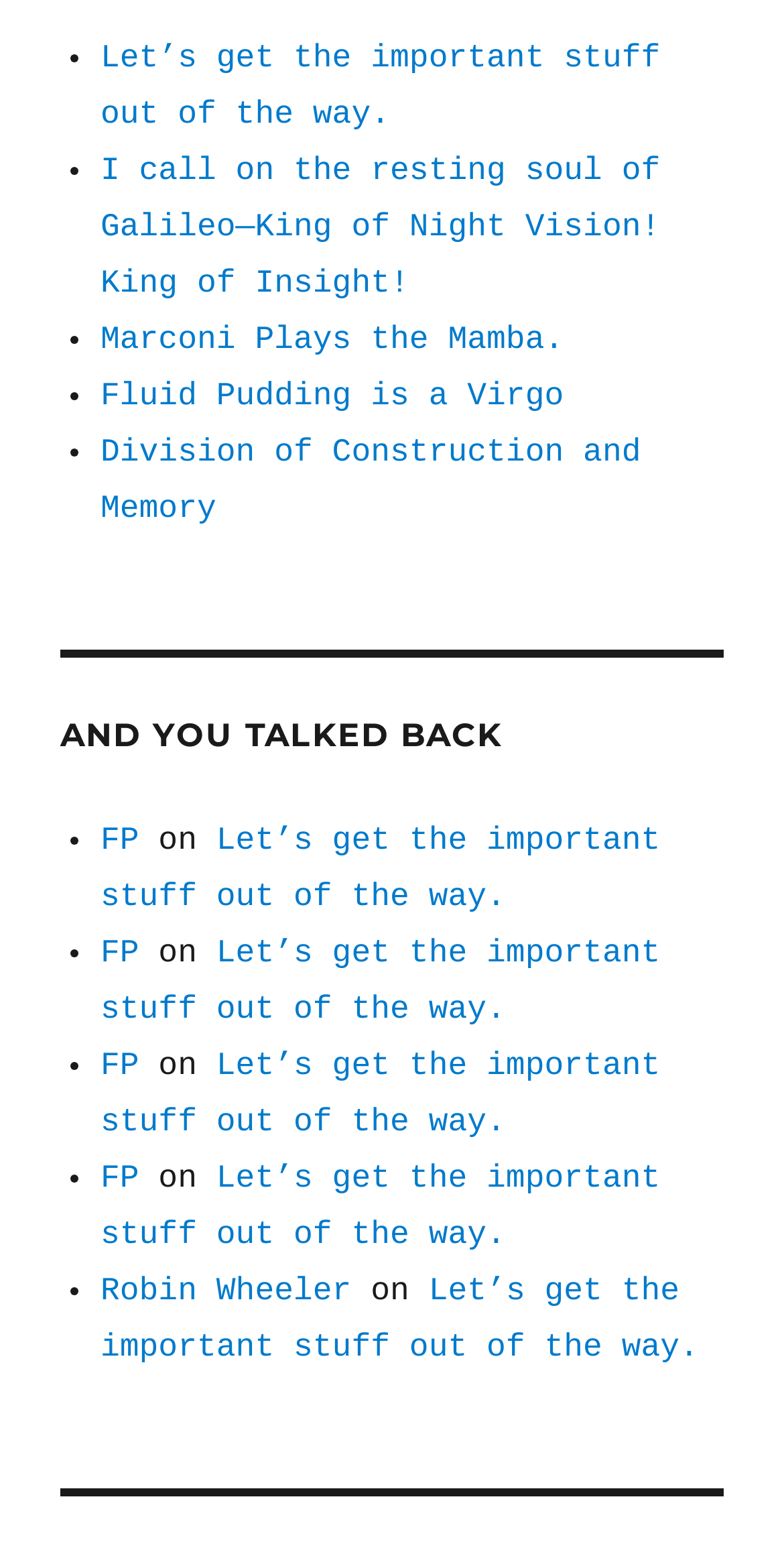Please look at the image and answer the question with a detailed explanation: What is the last link on the webpage?

The last link on the webpage is 'Robin Wheeler' which is located at a bounding box coordinate of [0.128, 0.822, 0.448, 0.846]. It is a link element that appears at the bottom of the webpage.